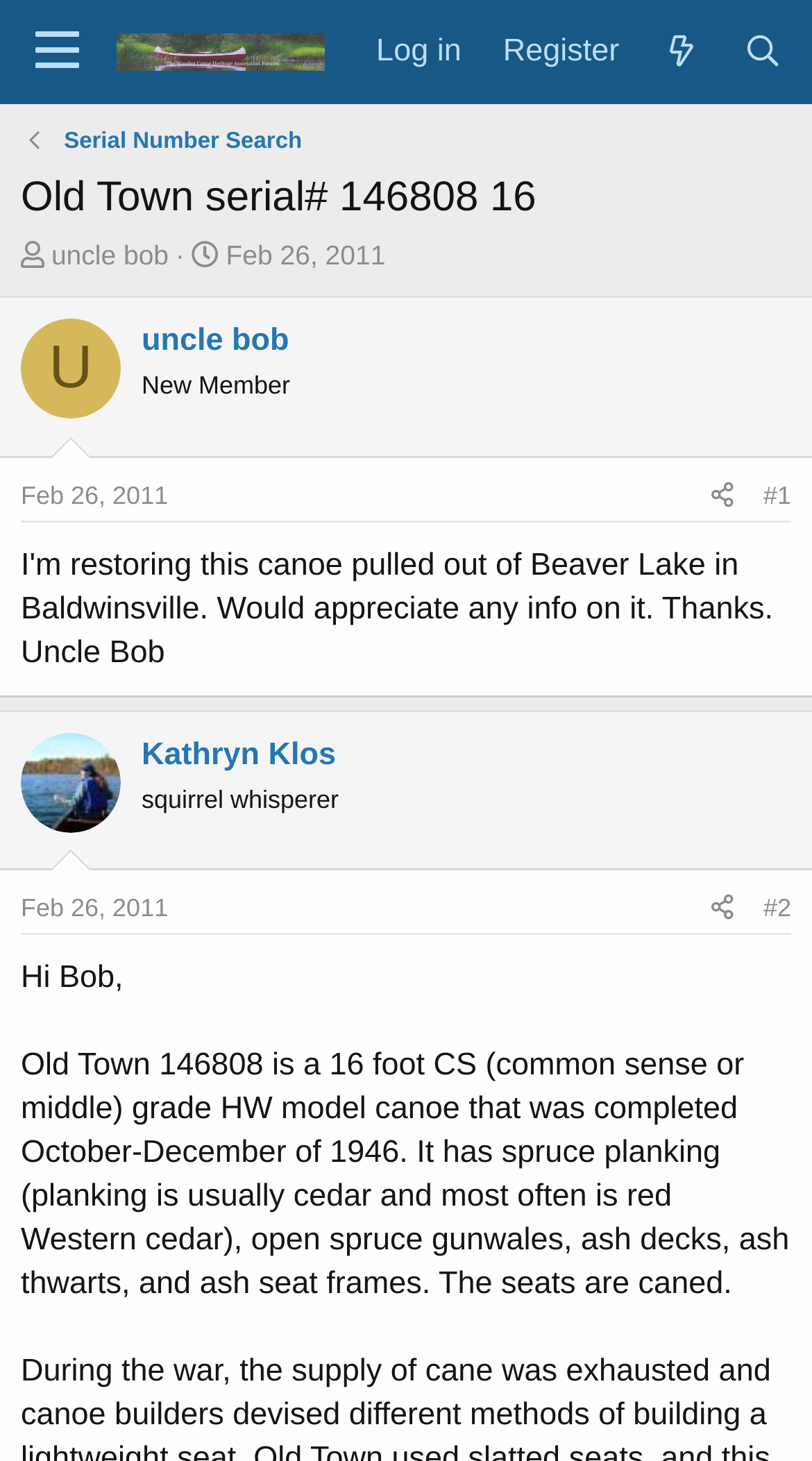Please reply to the following question with a single word or a short phrase:
What type of grade is the canoe?

CS